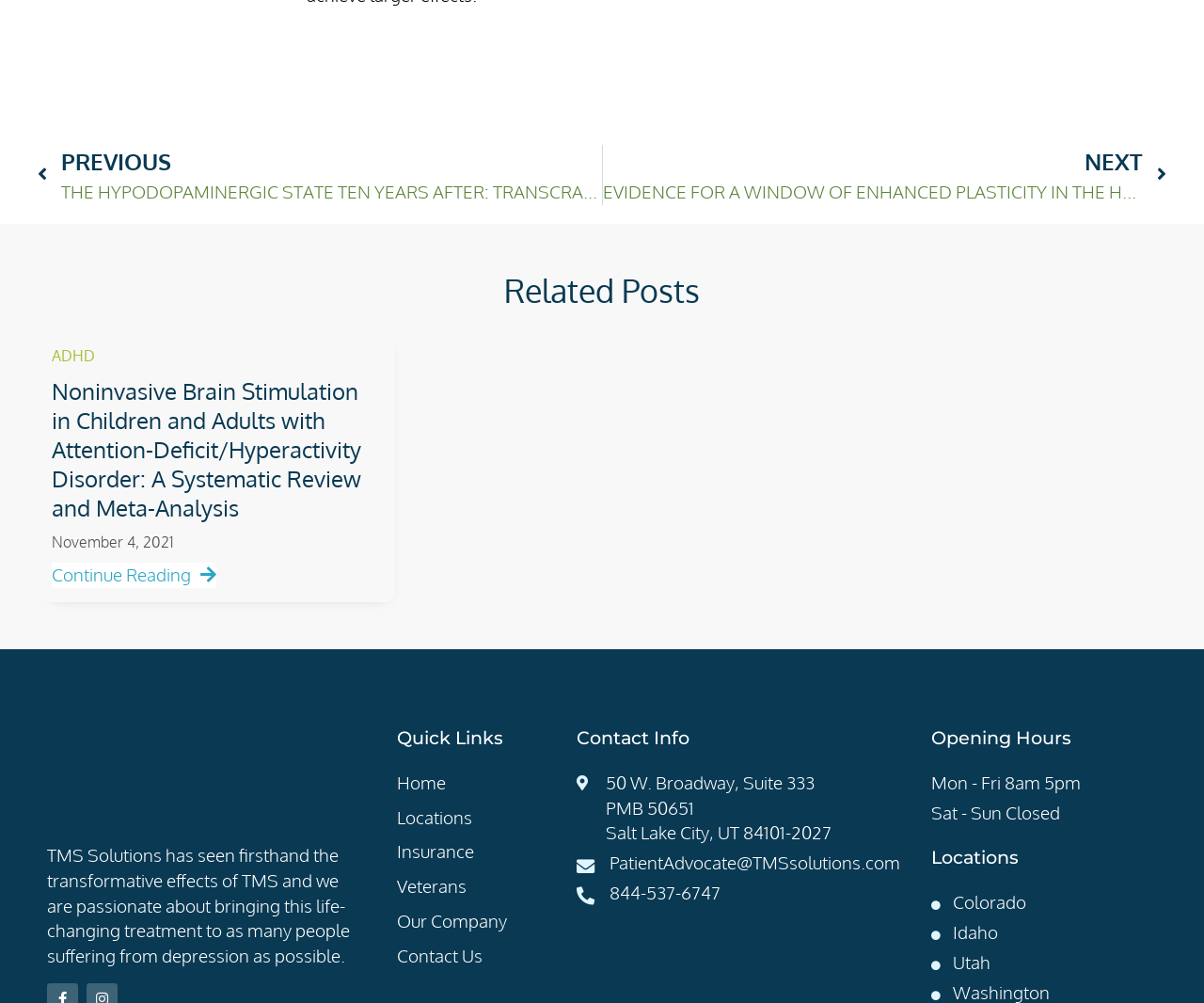Please provide the bounding box coordinates for the element that needs to be clicked to perform the following instruction: "Read about ADHD". The coordinates should be given as four float numbers between 0 and 1, i.e., [left, top, right, bottom].

[0.043, 0.345, 0.079, 0.364]